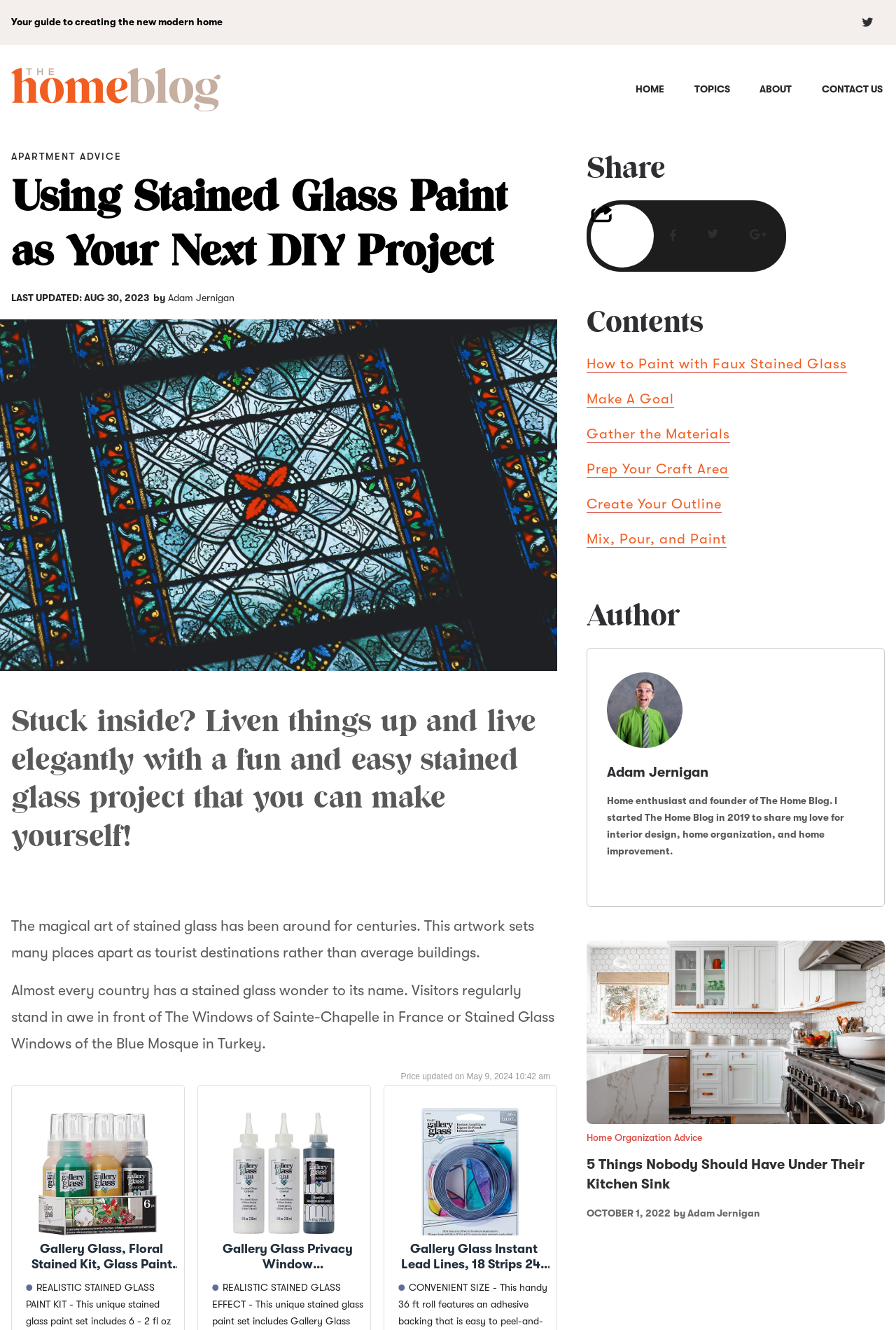Can you specify the bounding box coordinates of the area that needs to be clicked to fulfill the following instruction: "Click the 'HOME' link"?

[0.707, 0.062, 0.744, 0.073]